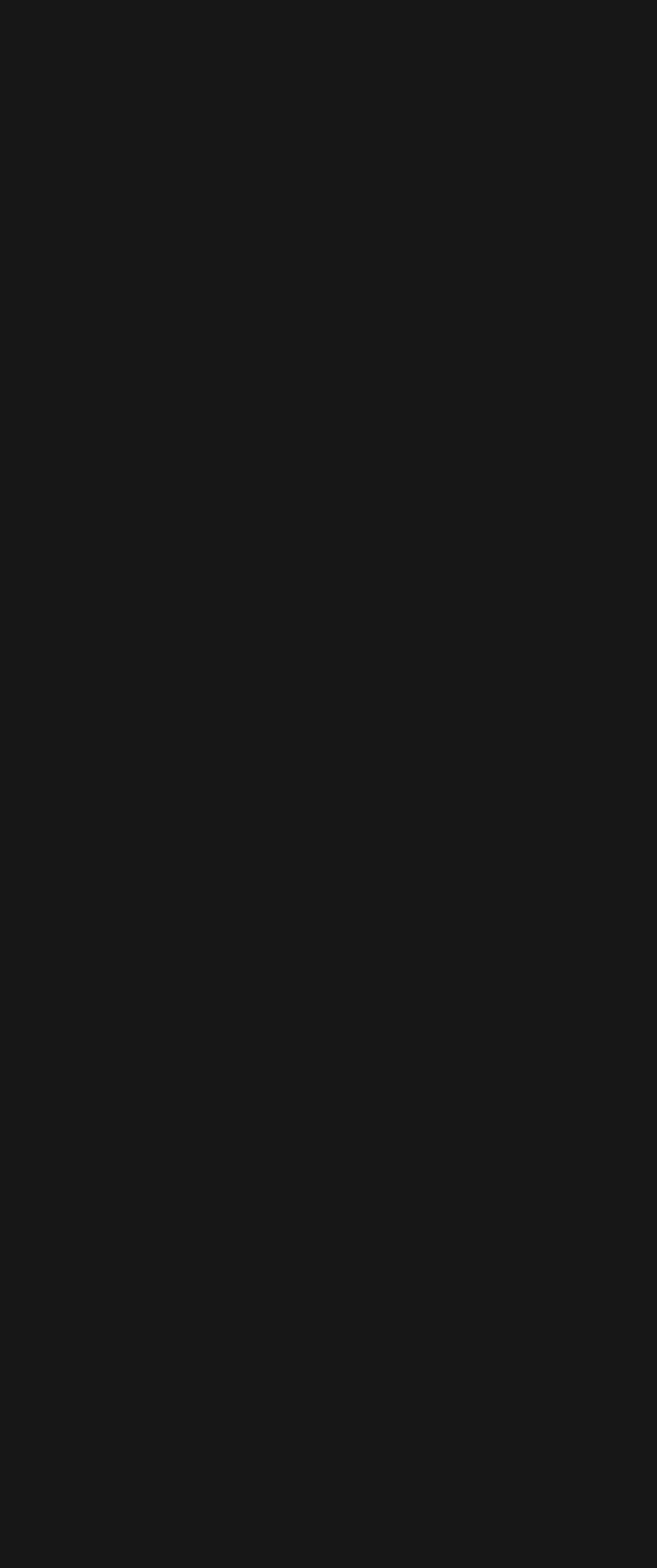Determine the bounding box coordinates for the area you should click to complete the following instruction: "Visit the Bennett Onsite Services page".

None